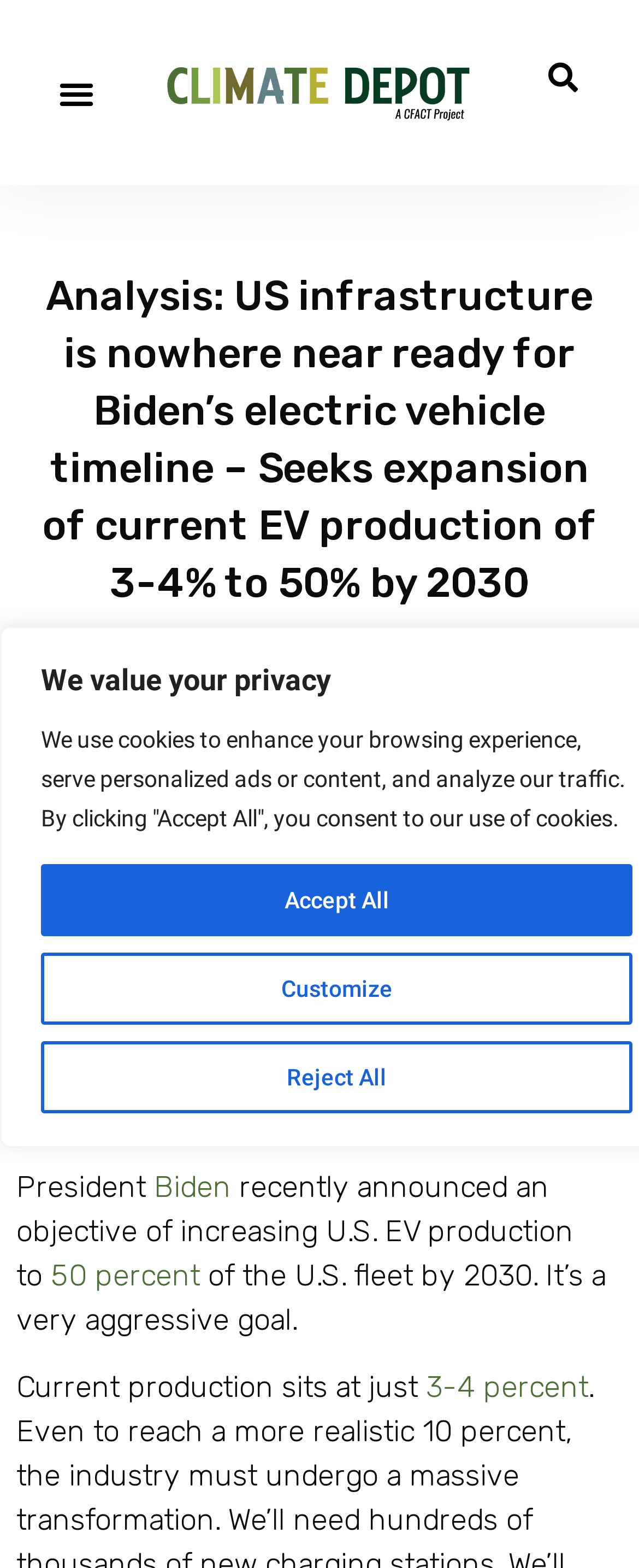Locate the bounding box of the UI element described by: "Customize" in the given webpage screenshot.

[0.064, 0.608, 0.99, 0.654]